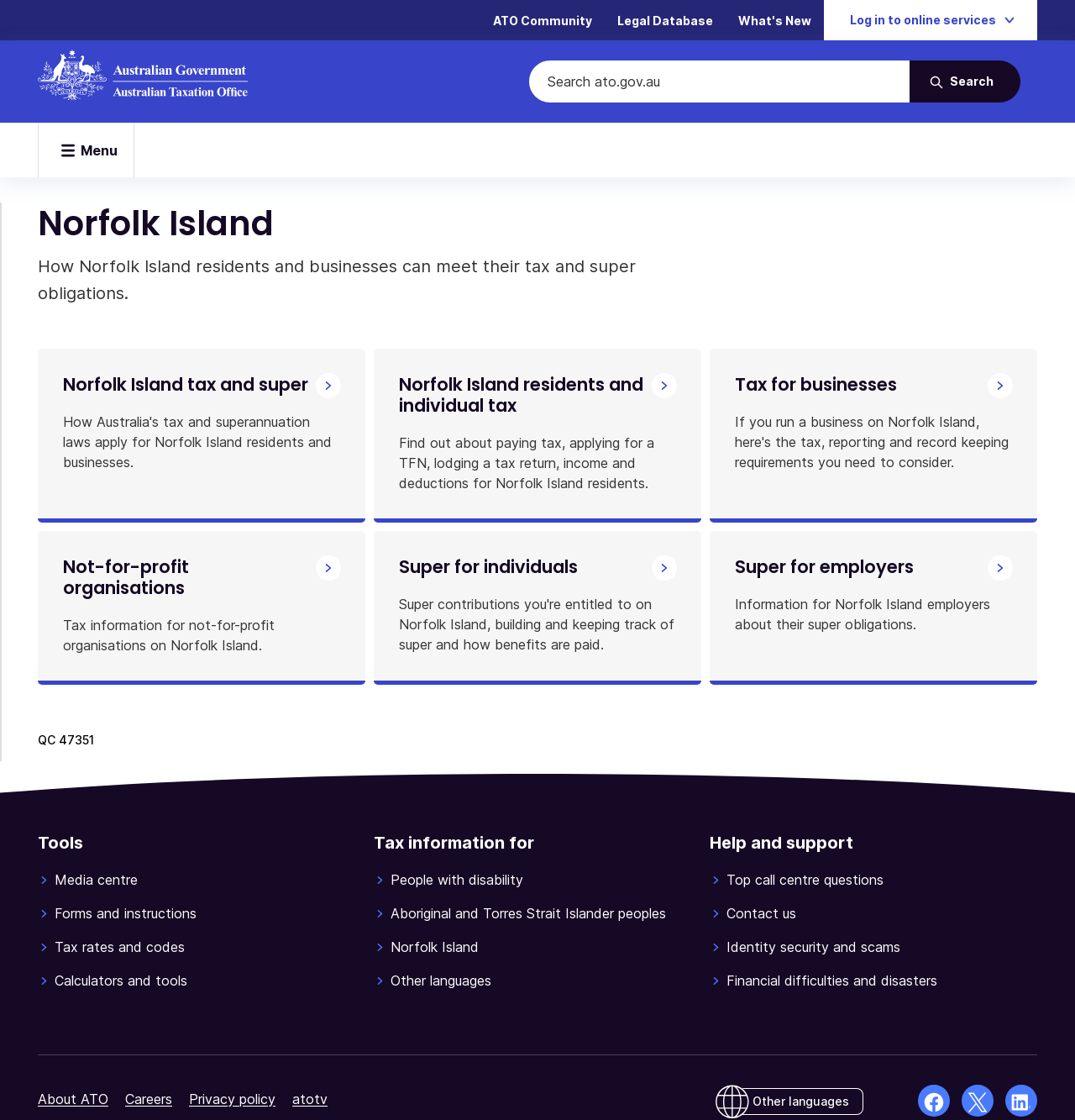Offer a thorough description of the webpage.

This webpage is about tax and superannuation obligations for Norfolk Island residents and businesses, provided by the Australian Taxation Office (ATO). 

At the top of the page, there are several links to other ATO resources, including "ATO Community", "Legal Database", and "What's New". A login button and a search bar are also located at the top, with a magnifying glass icon on the right side of the search bar. 

Below the top navigation, there is a heading that reads "Norfolk Island" and a brief description of the page's content. This is followed by several links to specific topics, including "Norfolk Island tax and super", "Norfolk Island residents and individual tax", "Tax for businesses", "Not-for-profit organisations", "Super for individuals", and "Super for employers". Each of these links has a corresponding heading and a brief description of the topic.

On the left side of the page, there is a menu button with a hamburger icon. Below this, there are several sections, including "Tools", "Tax information for", and "Help and support". Each of these sections contains multiple links to related topics.

At the bottom of the page, there are links to "About ATO", "Careers", "Privacy policy", and other resources. There are also links to the ATO's social media profiles, including Facebook, Twitter, and LinkedIn.

Throughout the page, there are several images, including the ATO logo, icons for the search bar and menu button, and social media icons.